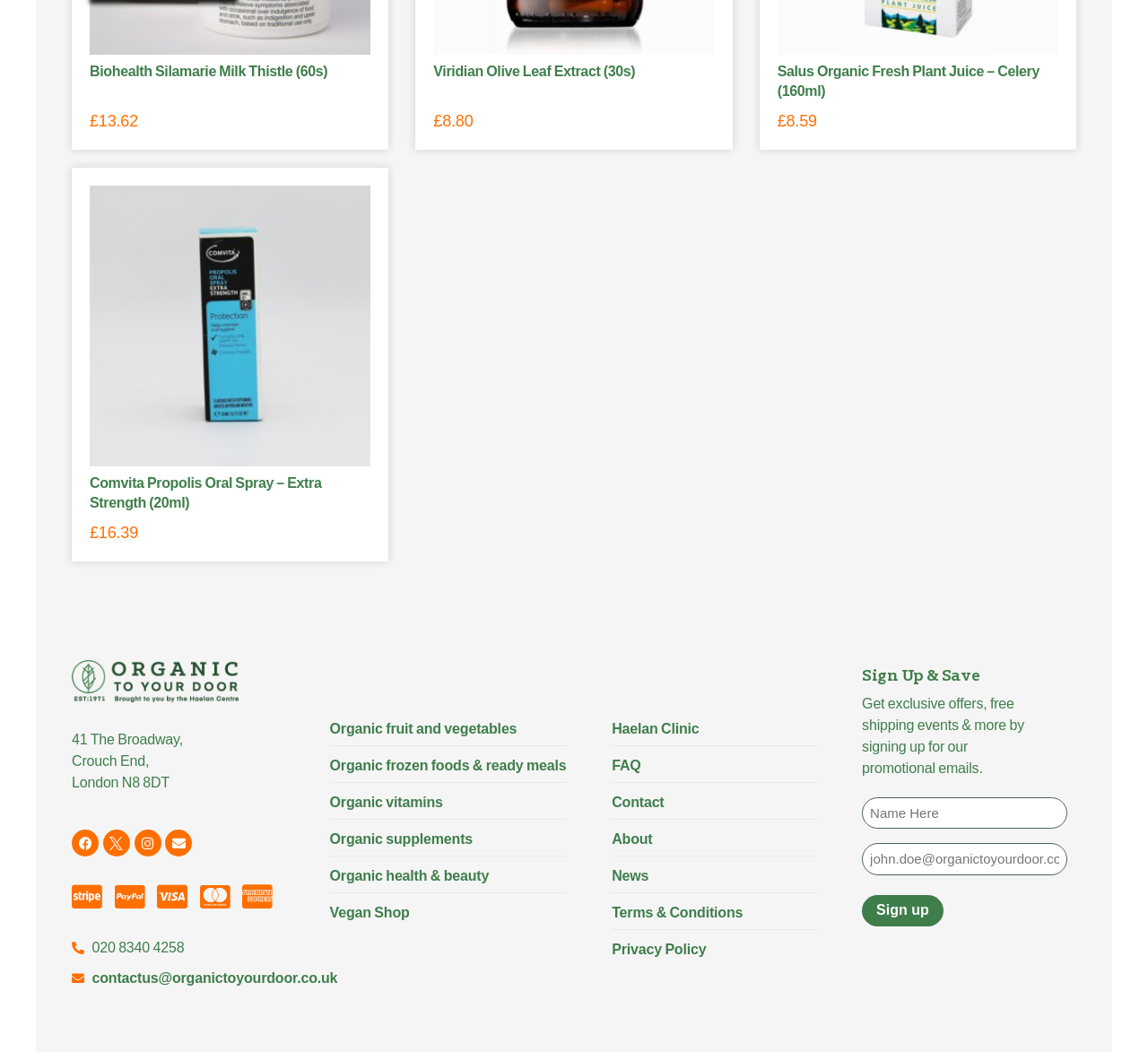What types of products does the store offer?
Answer the question with a detailed and thorough explanation.

I inferred this answer by looking at the links and headings on the webpage, which suggest that the store offers various types of organic products, including fruit and vegetables, frozen foods, vitamins, supplements, and health and beauty products.